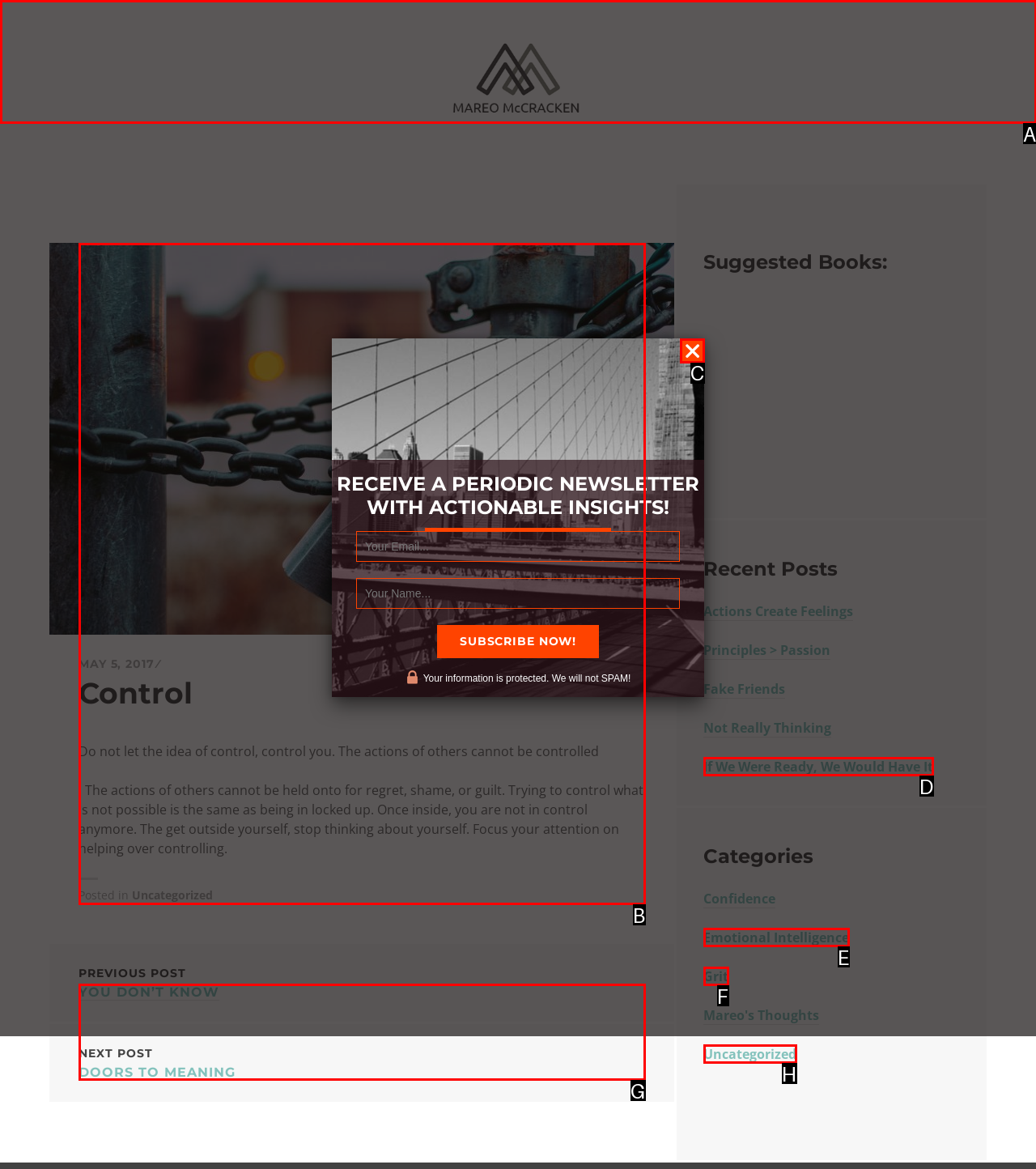Tell me the letter of the UI element to click in order to accomplish the following task: Read the article 'Control'
Answer with the letter of the chosen option from the given choices directly.

B